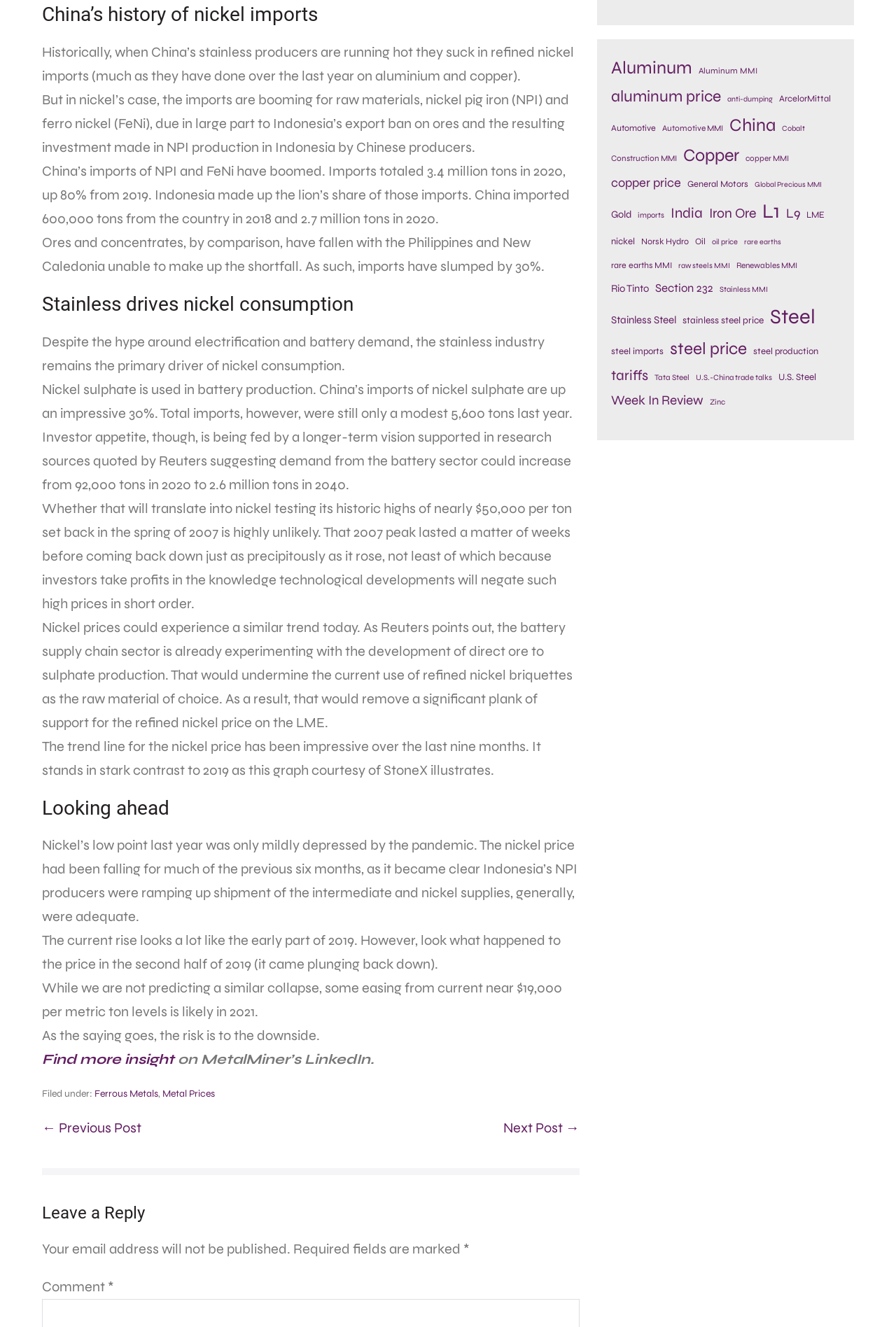Please identify the bounding box coordinates of the element on the webpage that should be clicked to follow this instruction: "Click on 'Next Post →'". The bounding box coordinates should be given as four float numbers between 0 and 1, formatted as [left, top, right, bottom].

[0.562, 0.843, 0.647, 0.857]